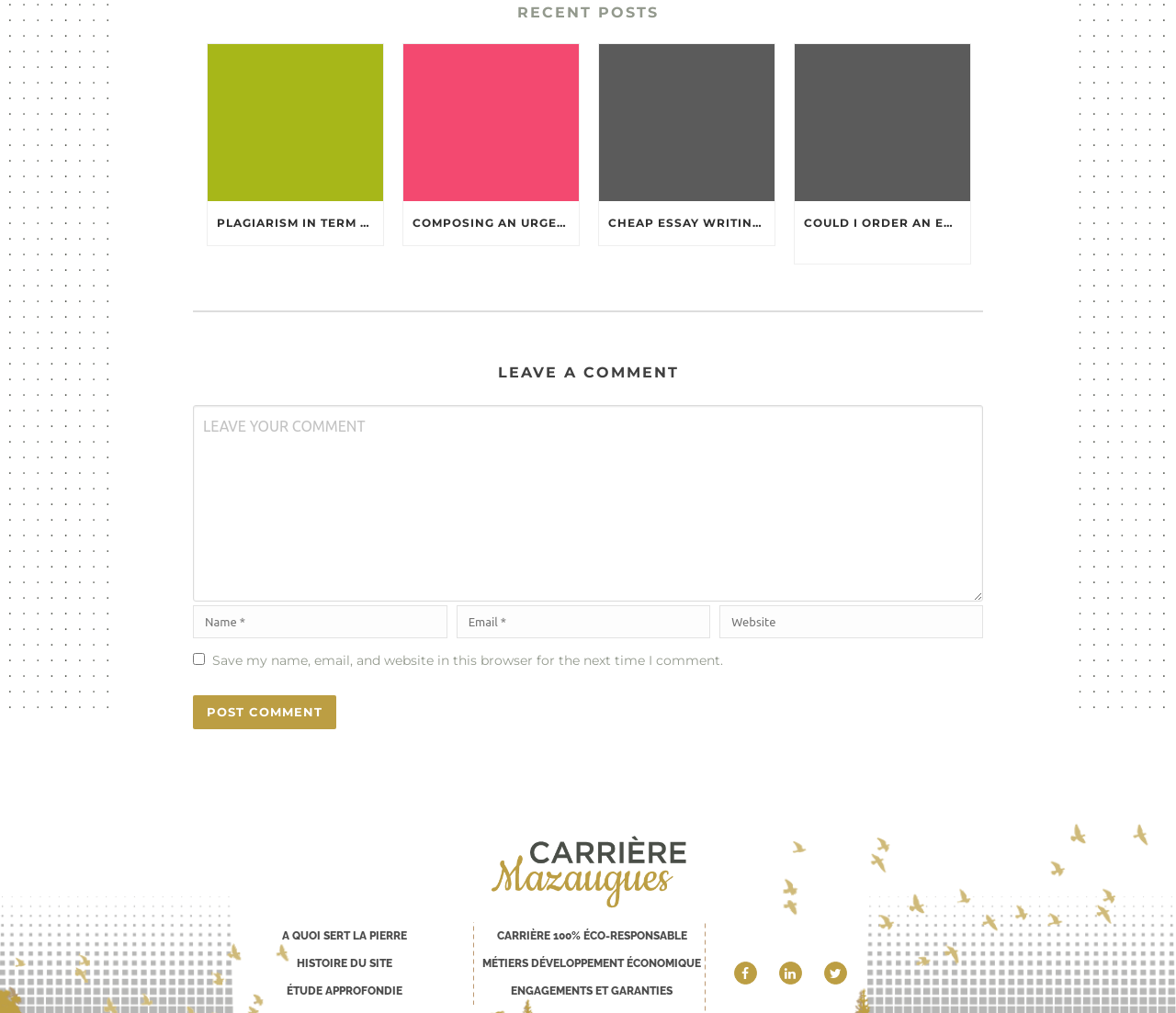Please identify the bounding box coordinates of the region to click in order to complete the given instruction: "Click the 'News & Events' link". The coordinates should be four float numbers between 0 and 1, i.e., [left, top, right, bottom].

None